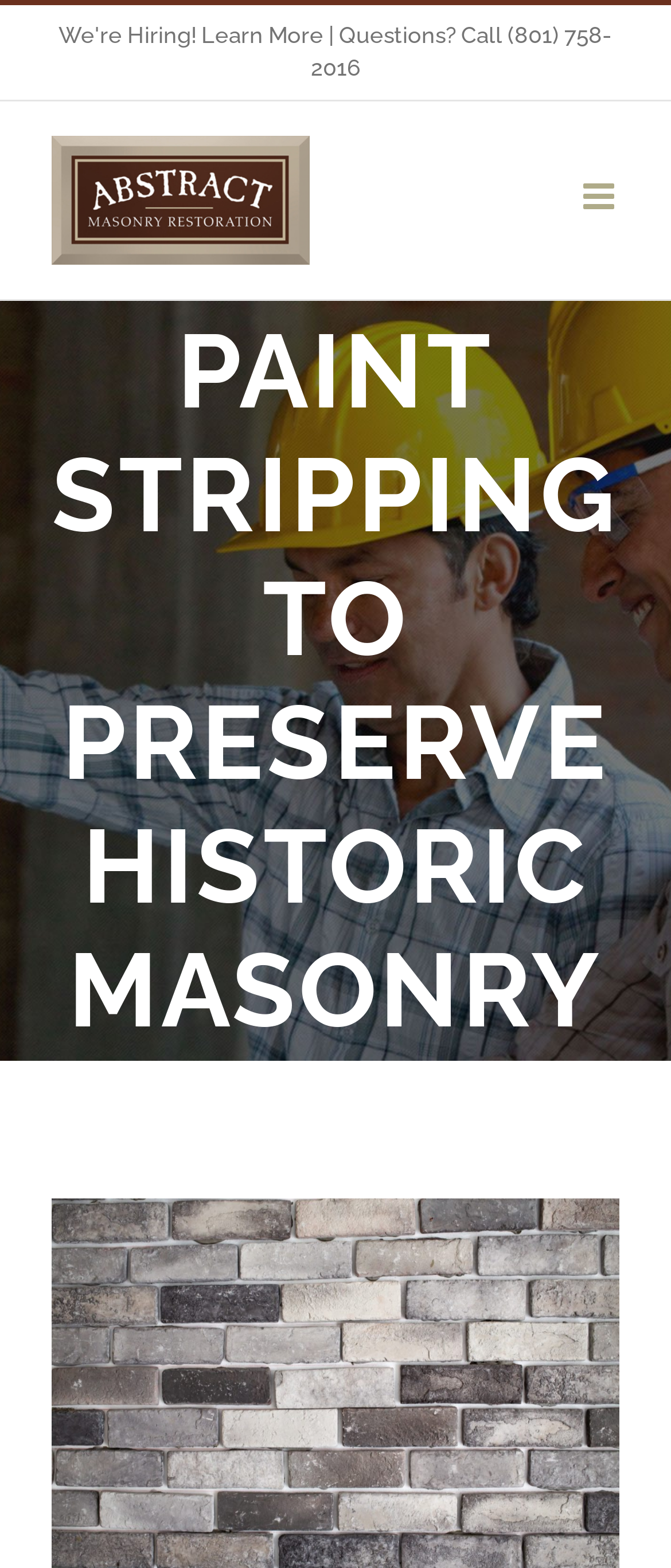Given the description of a UI element: "We're Hiring! Learn More", identify the bounding box coordinates of the matching element in the webpage screenshot.

[0.087, 0.014, 0.482, 0.03]